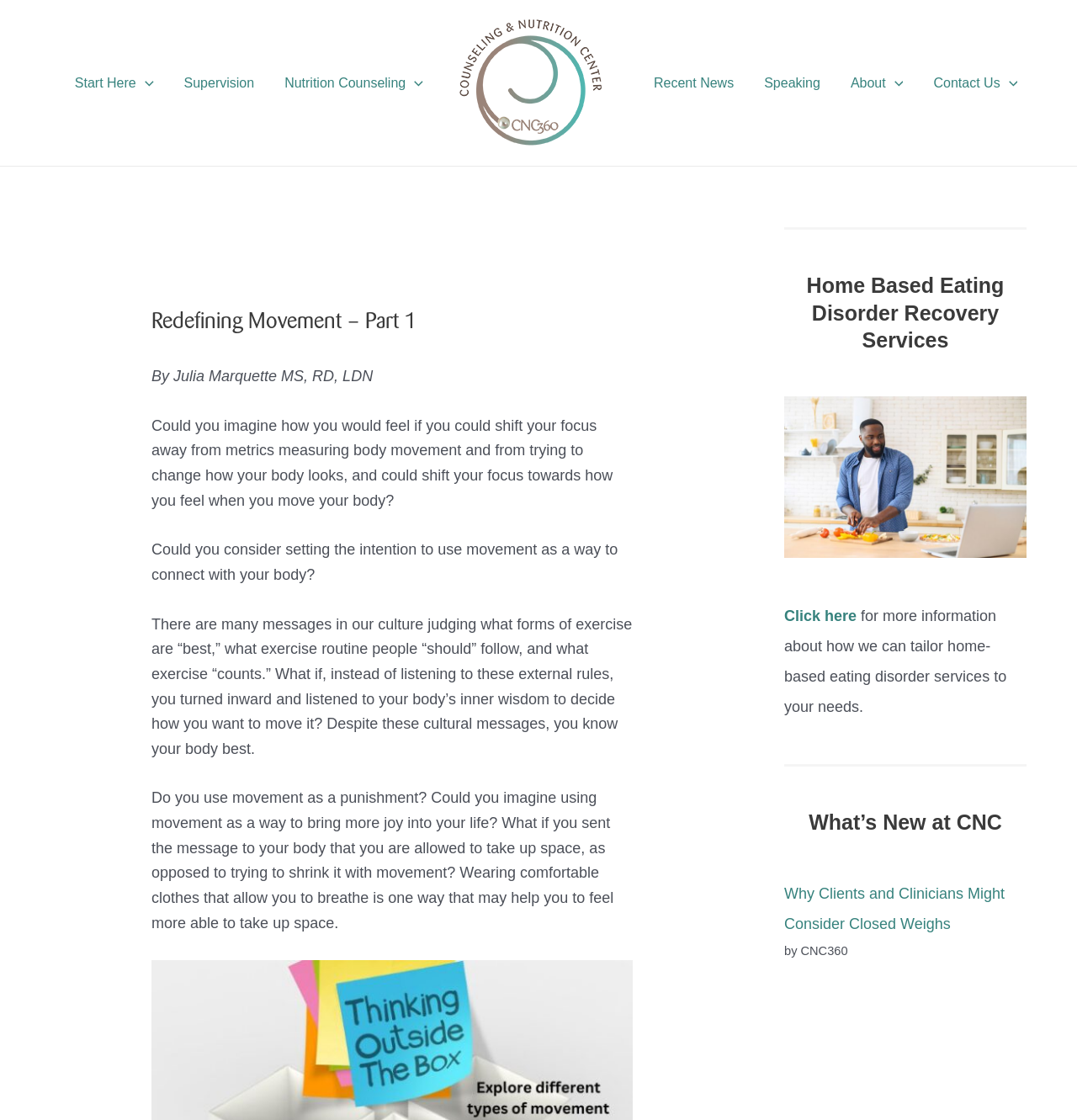What is the profession of the author?
By examining the image, provide a one-word or phrase answer.

Registered Dietitian